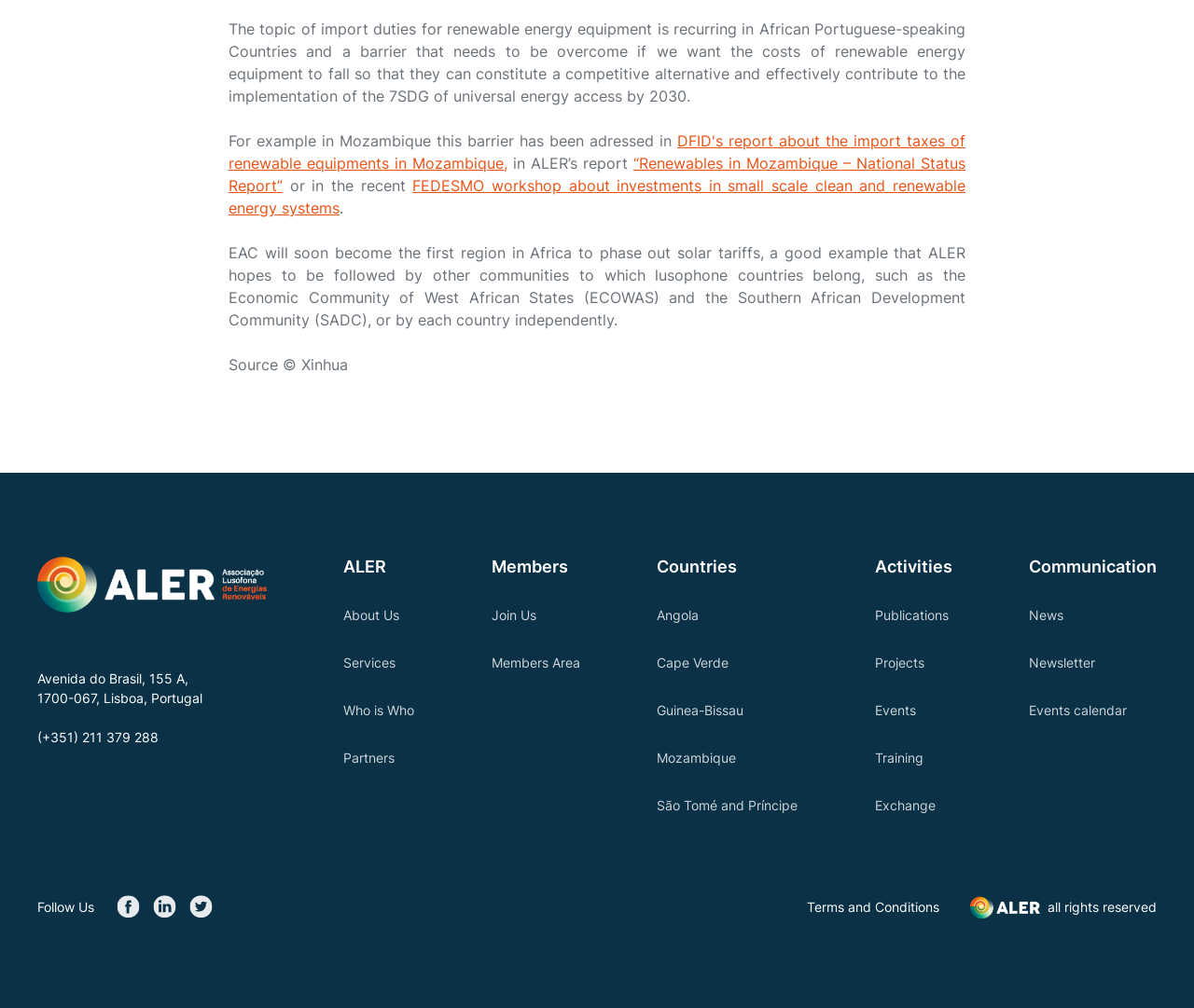What is the topic of import duties discussed in the text?
Provide a thorough and detailed answer to the question.

The topic of import duties is discussed in the context of renewable energy equipment in African Portuguese-speaking countries, as mentioned in the first sentence of the text.